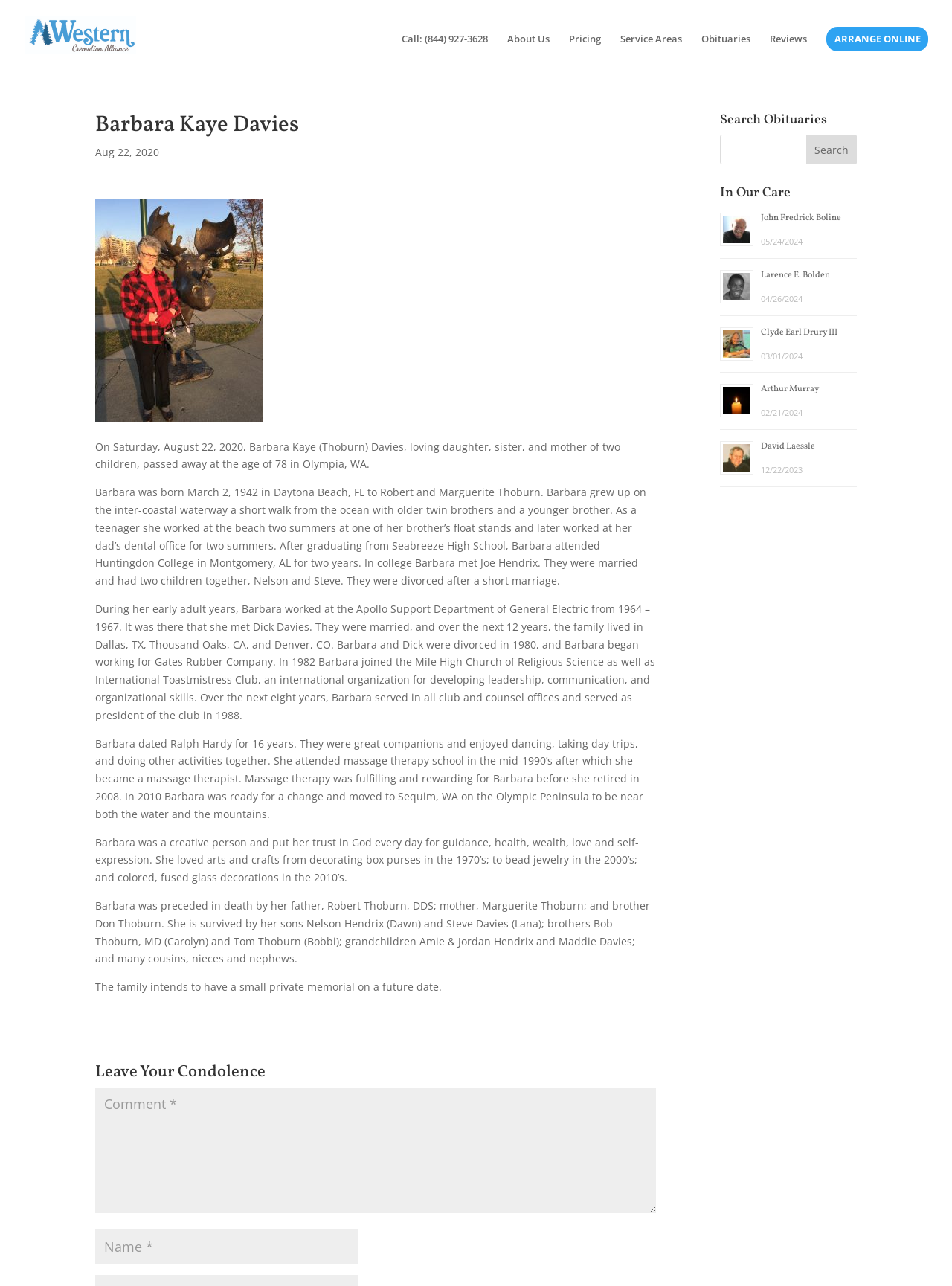Using floating point numbers between 0 and 1, provide the bounding box coordinates in the format (top-left x, top-left y, bottom-right x, bottom-right y). Locate the UI element described here: name="s"

[0.756, 0.105, 0.9, 0.128]